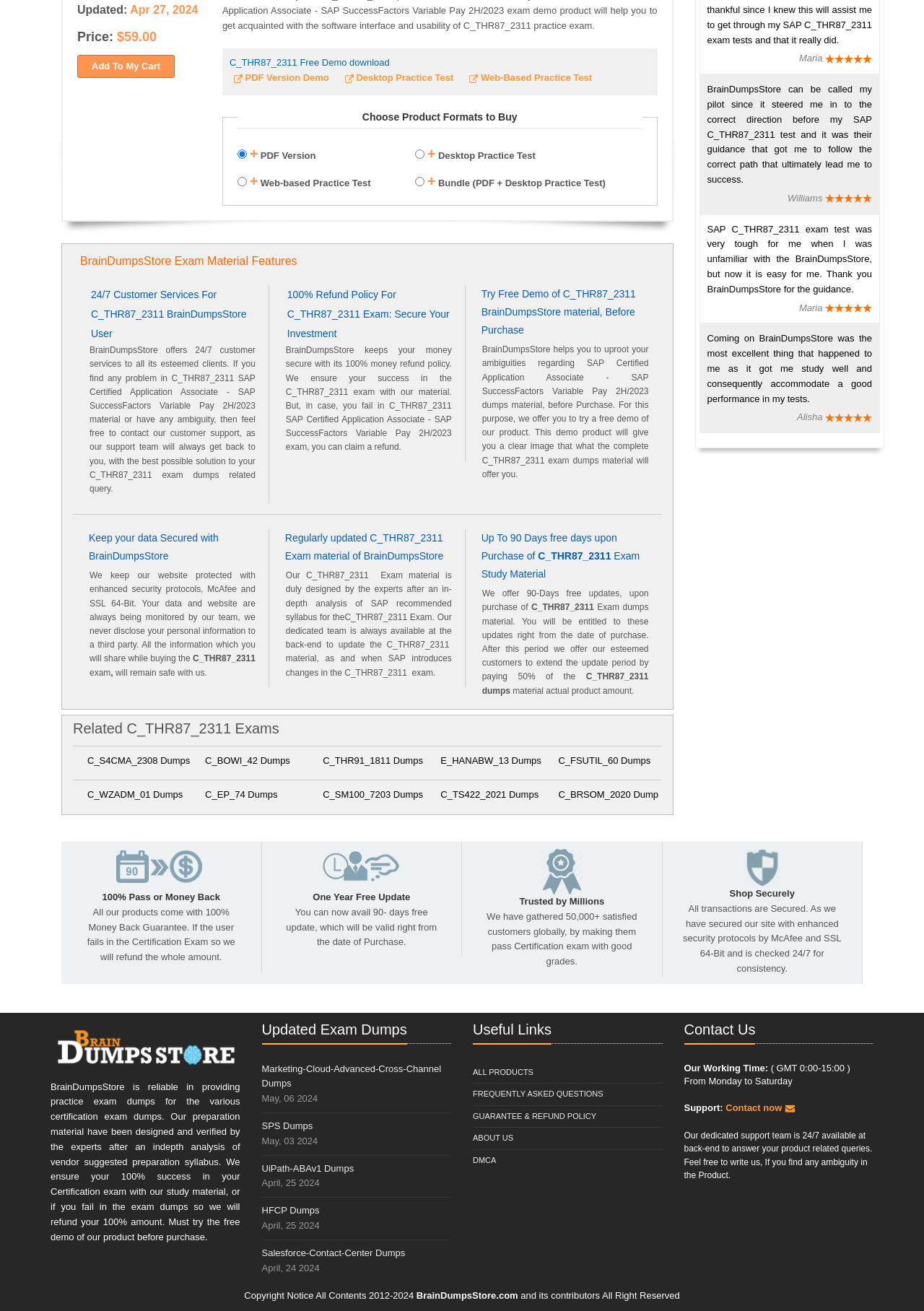Determine the bounding box coordinates of the UI element described below. Use the format (top-left x, top-left y, bottom-right x, bottom-right y) with floating point numbers between 0 and 1: Desktop Practice Test

[0.369, 0.054, 0.496, 0.066]